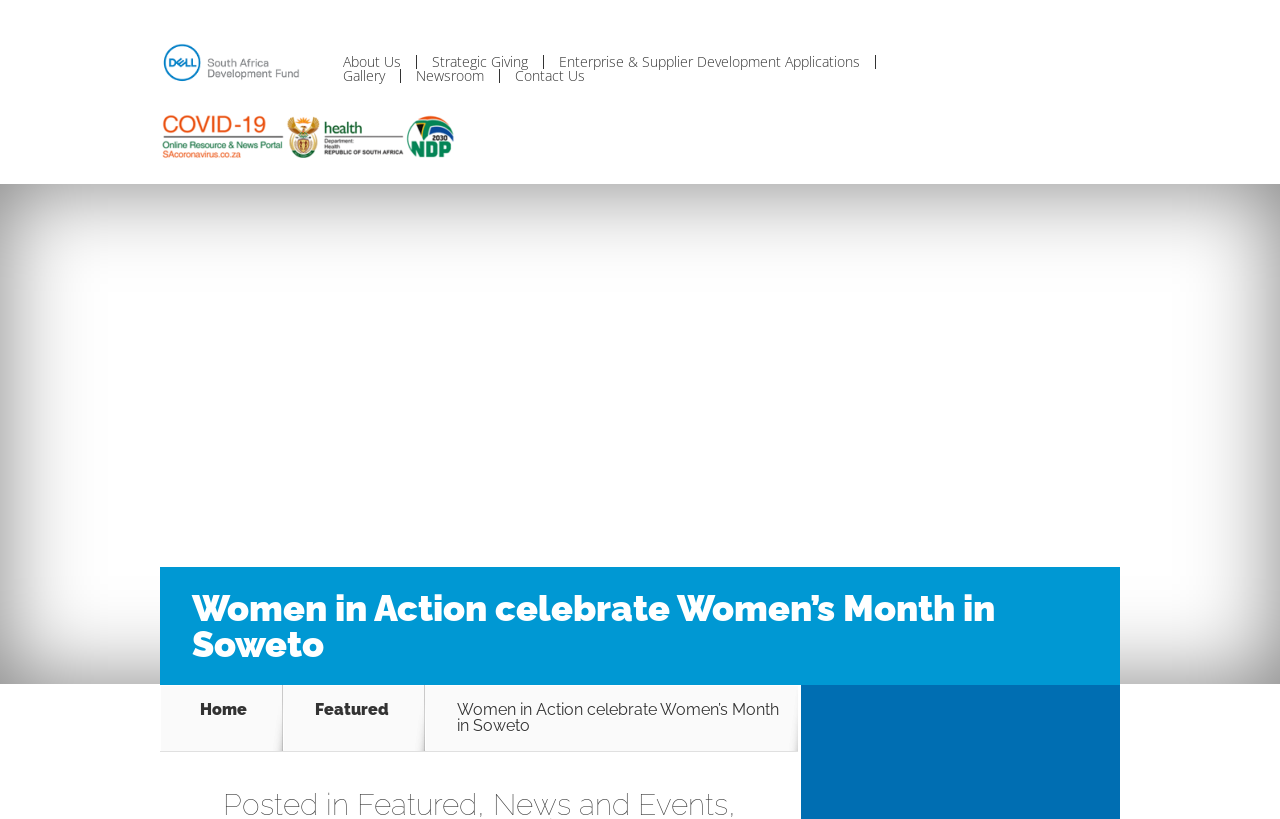Respond with a single word or phrase to the following question: How many sections are there in the bottom navigation bar?

3